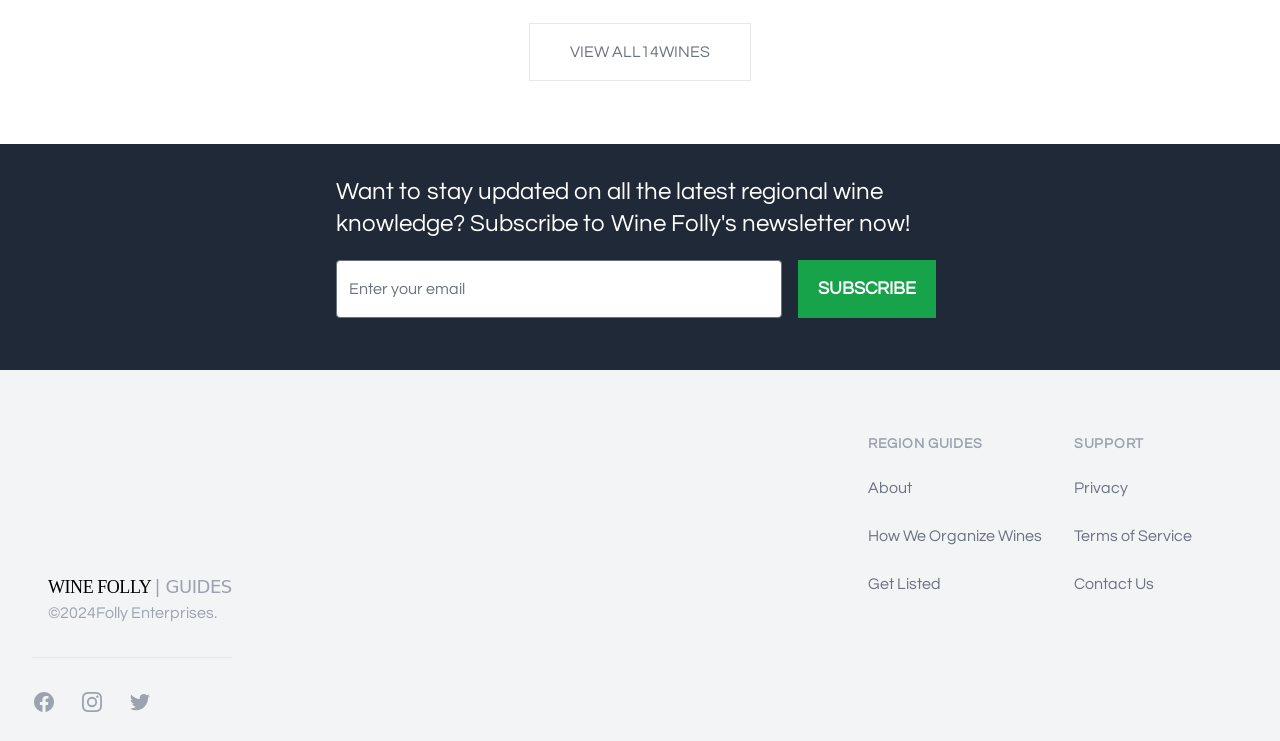Using the element description provided, determine the bounding box coordinates in the format (top-left x, top-left y, bottom-right x, bottom-right y). Ensure that all values are floating point numbers between 0 and 1. Element description: Terms of Service

[0.839, 0.713, 0.931, 0.734]